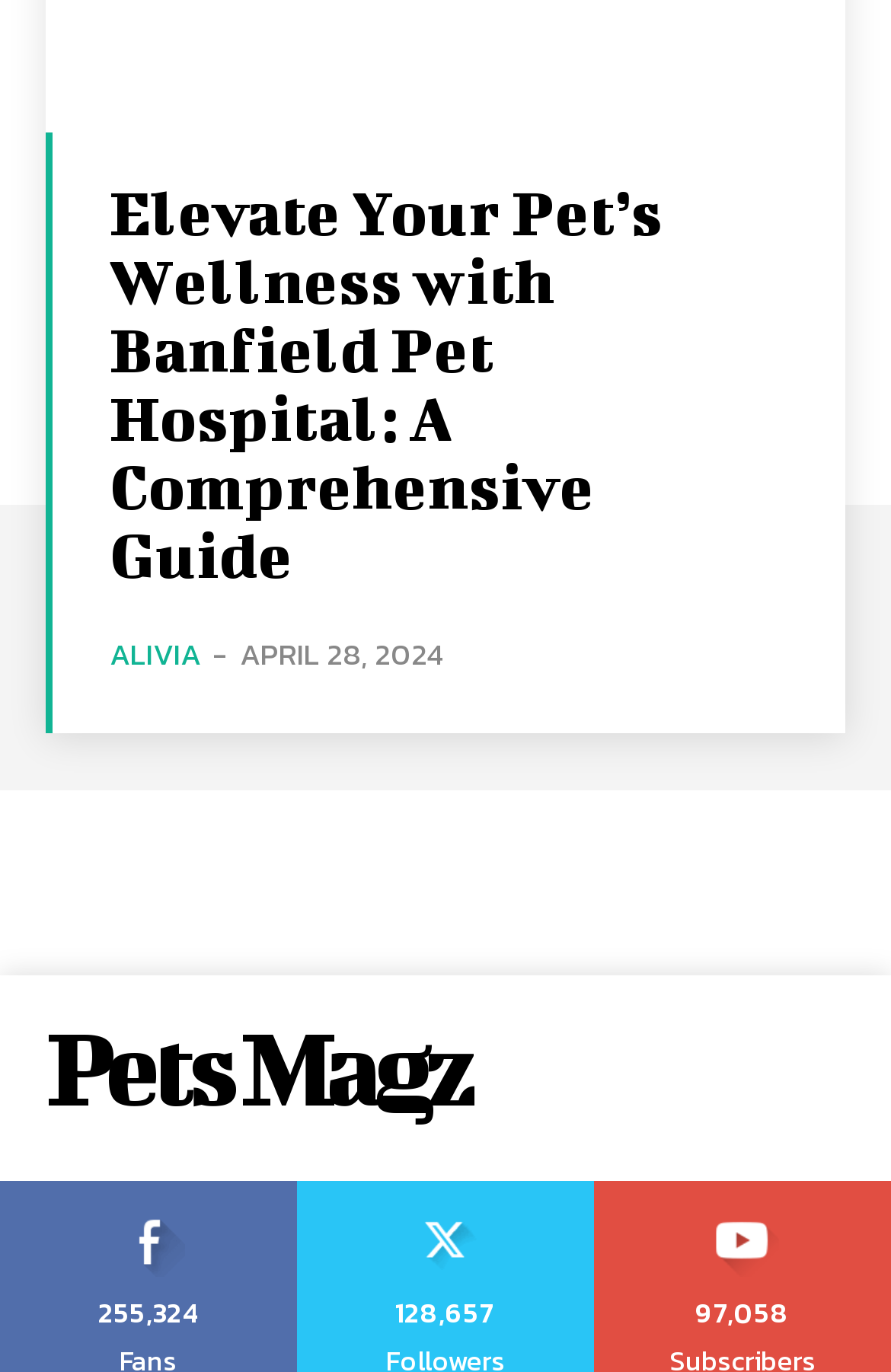Predict the bounding box of the UI element based on this description: "Alivia".

[0.123, 0.461, 0.226, 0.493]